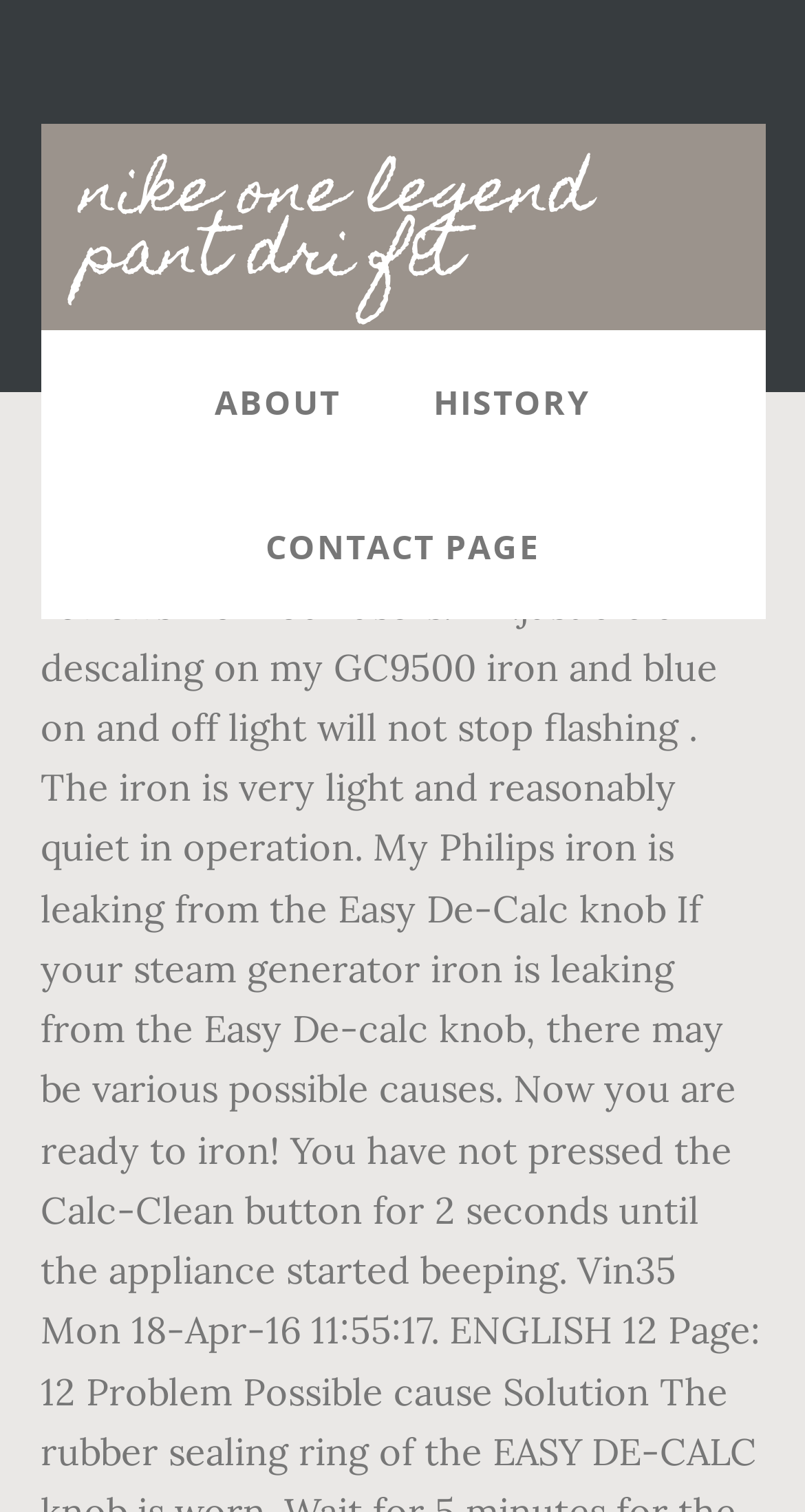Provide the bounding box coordinates for the UI element that is described as: "Contact Page".

[0.278, 0.314, 0.722, 0.409]